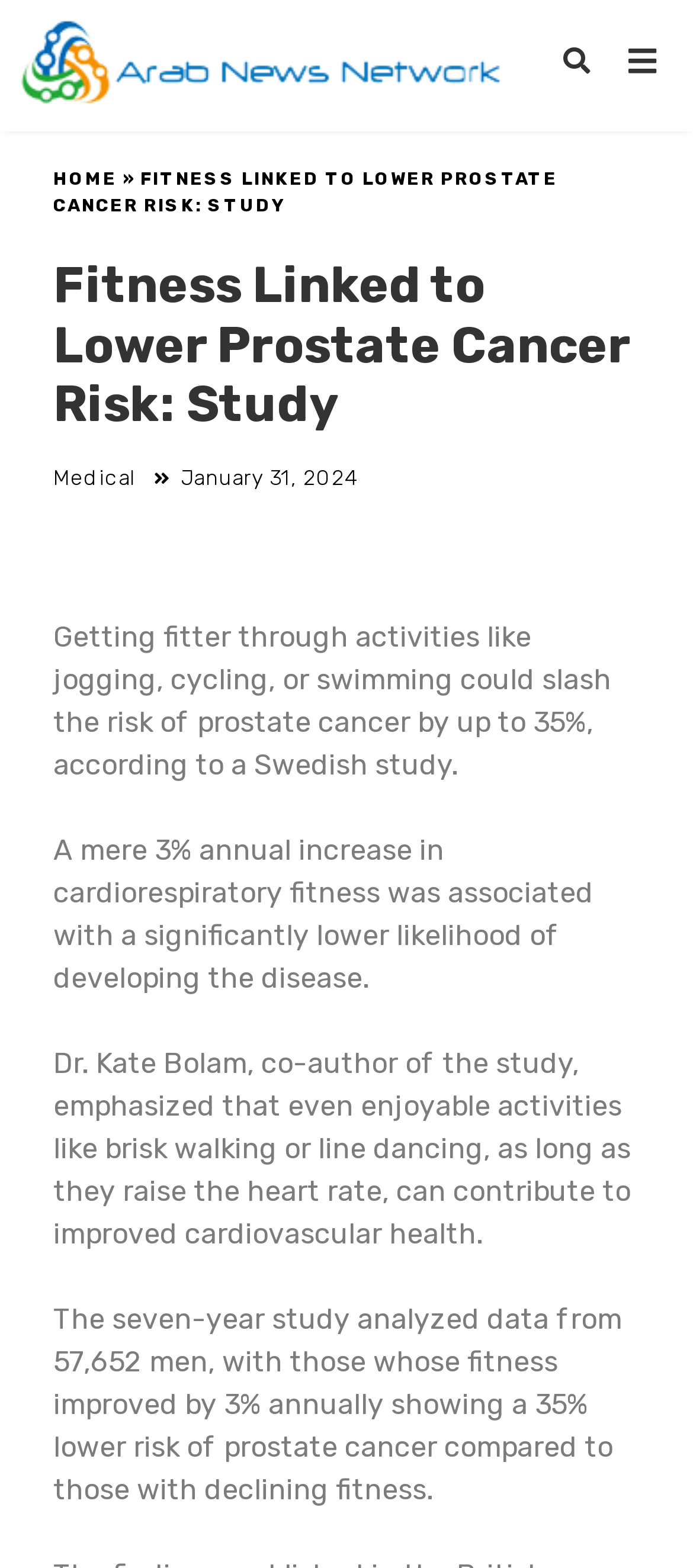What is the topic of the study mentioned?
Please elaborate on the answer to the question with detailed information.

The topic of the study mentioned is prostate cancer, which is inferred from the text 'Getting fitter through activities like jogging, cycling, or swimming could slash the risk of prostate cancer by up to 35%, according to a Swedish study.'